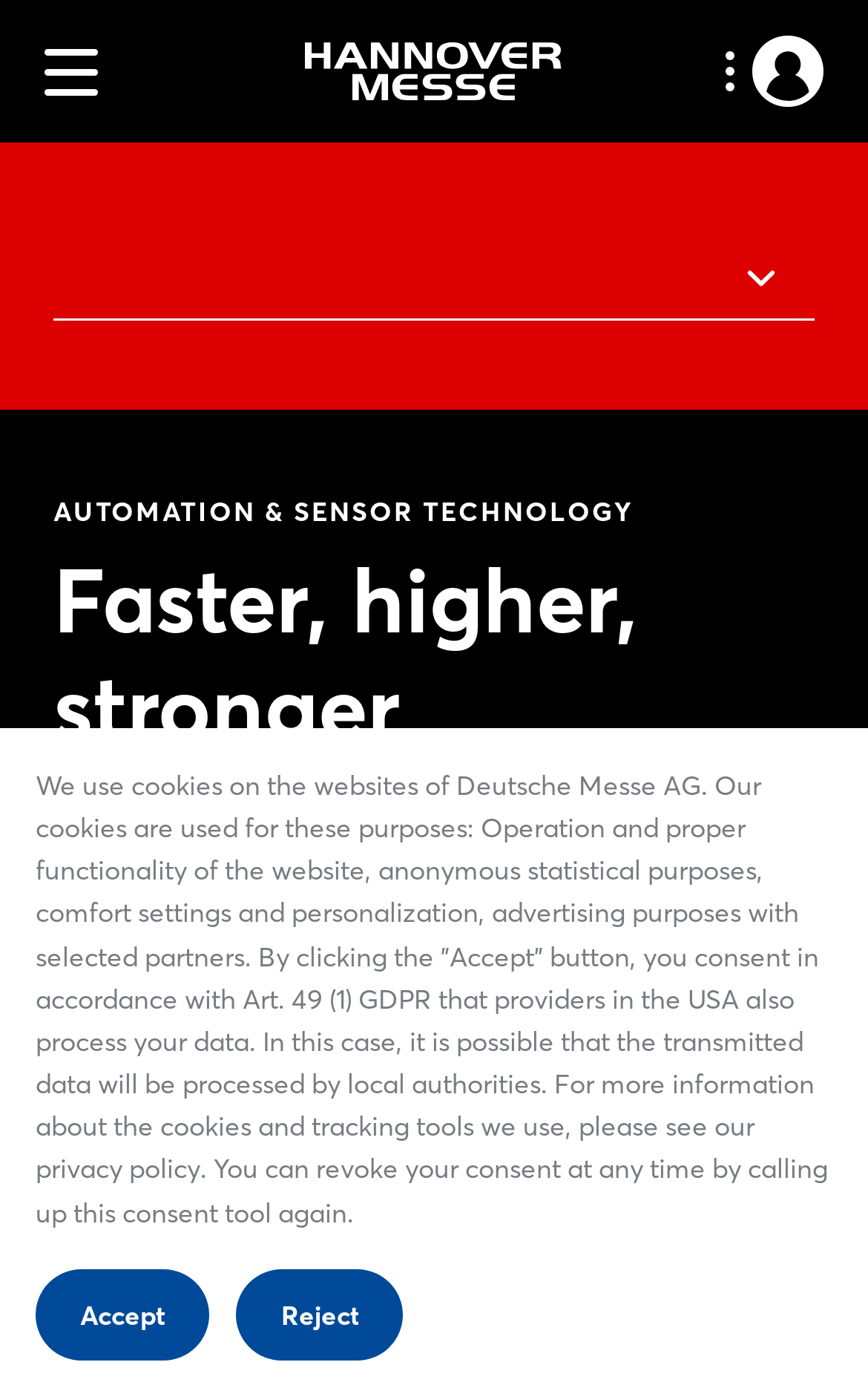What is the logo of the website?
Please give a well-detailed answer to the question.

The logo is located at the top left corner of the webpage, and it is an image with a bounding box of [0.346, 0.019, 0.654, 0.083]. The image is a link, and it is likely the logo of the company Schaeffler, which is the main content of the webpage.